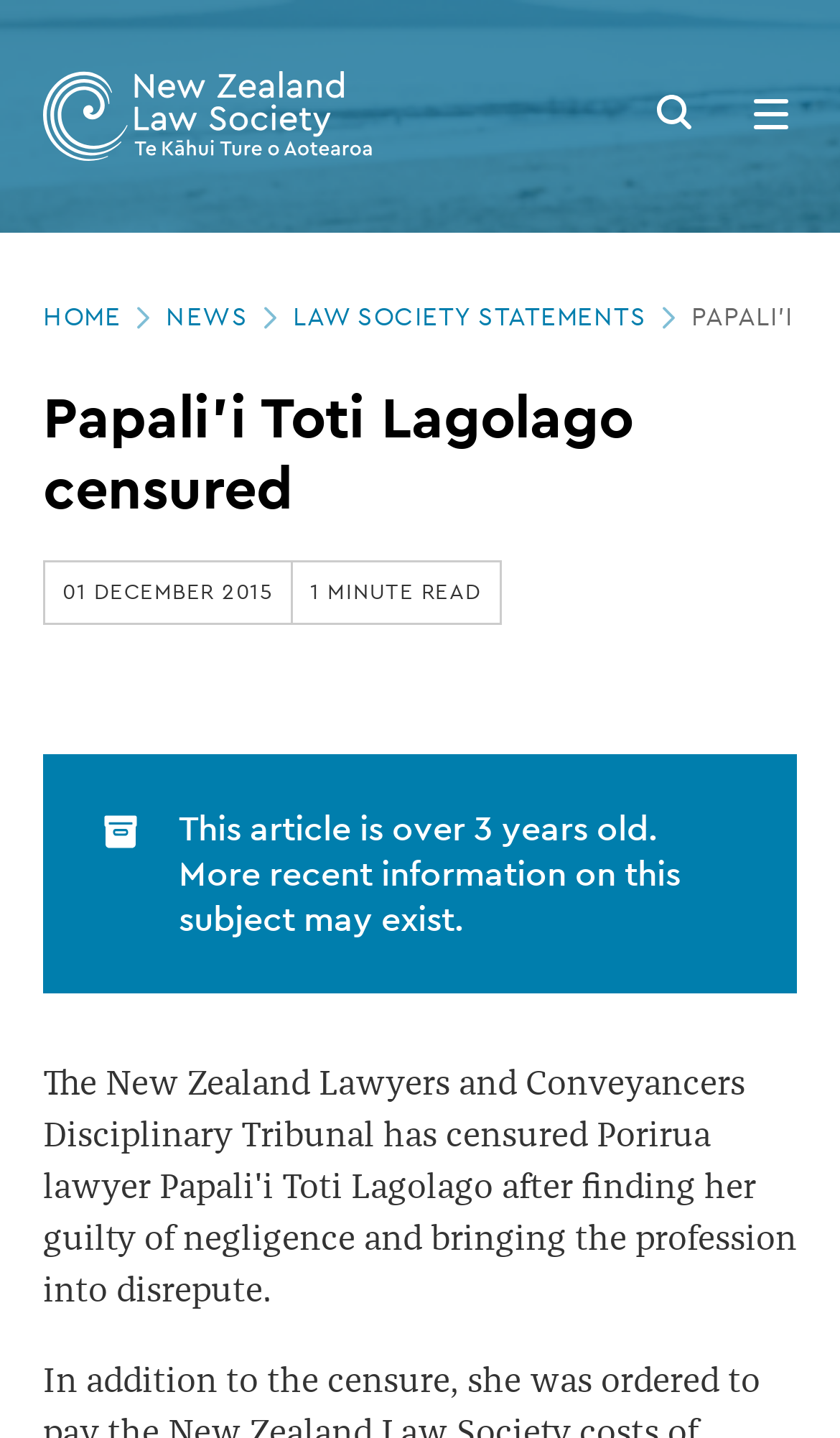What is the date of the article?
Using the image, answer in one word or phrase.

01 DECEMBER 2015